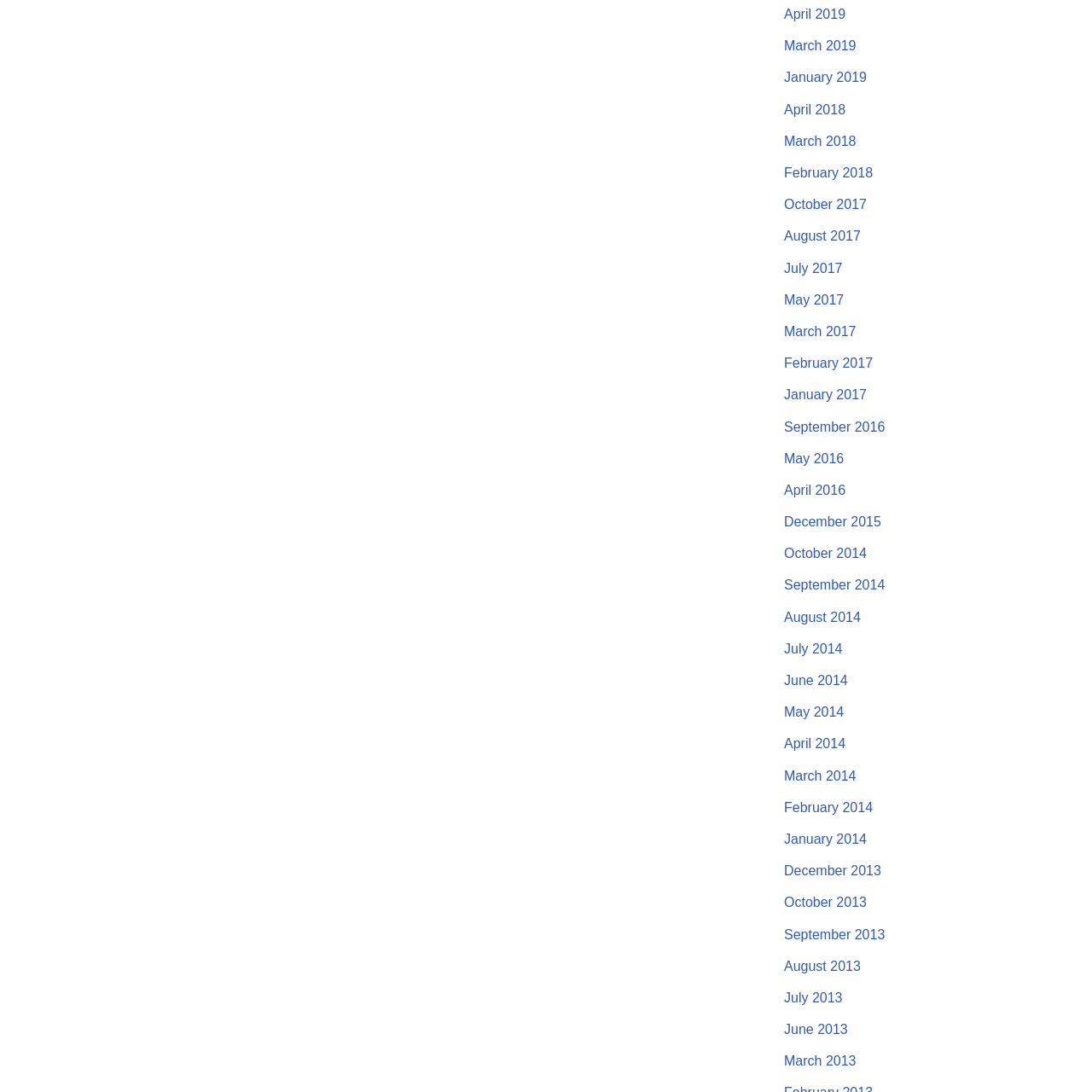How many years are represented on this webpage? Please answer the question using a single word or phrase based on the image.

7